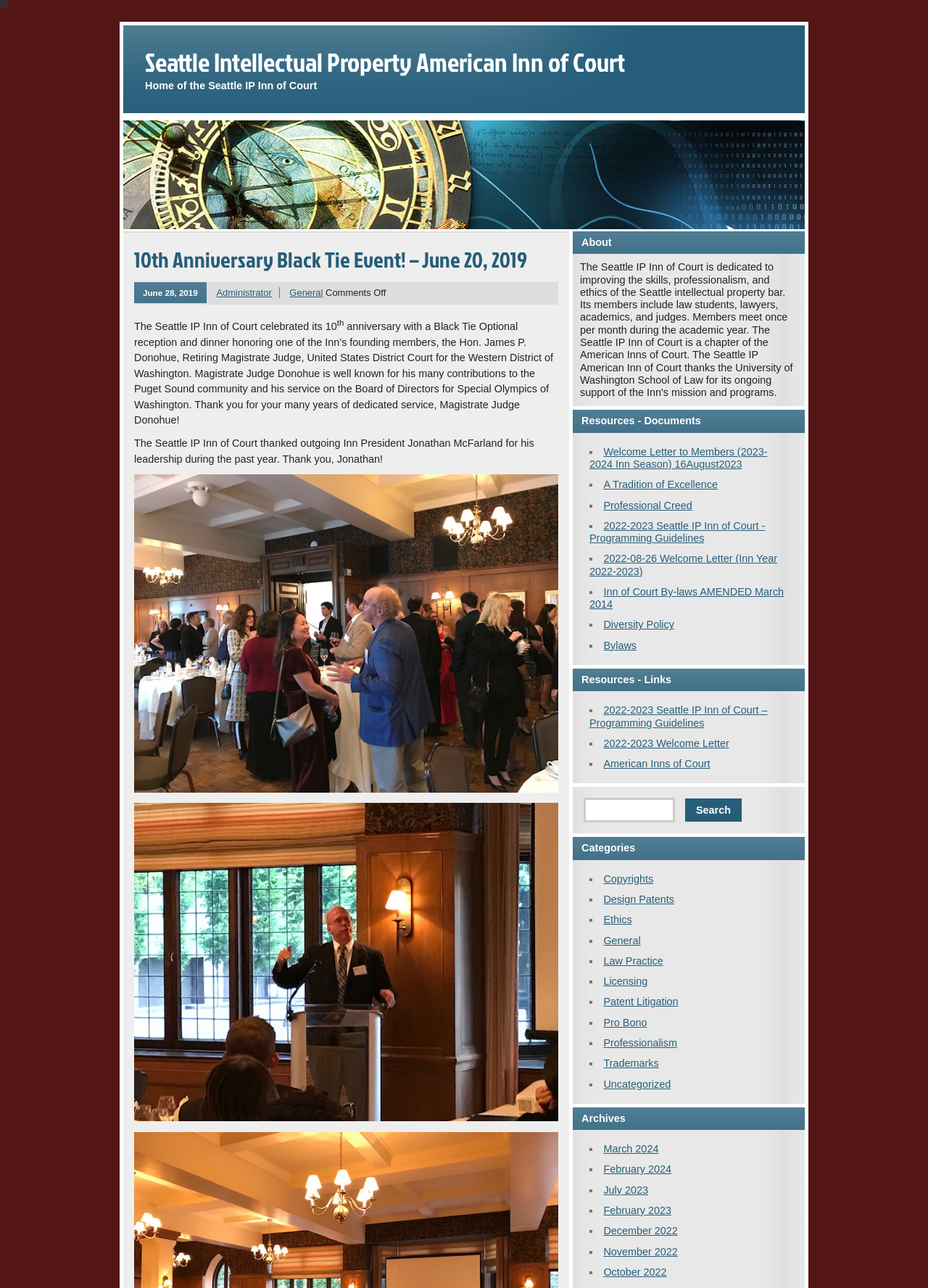Provide an in-depth caption for the contents of the webpage.

The webpage is about the Seattle Intellectual Property American Inn of Court, a professional organization for intellectual property lawyers and judges. At the top of the page, there is a heading that reads "Home of the Seattle IP Inn of Court." Below this heading, there is an image that takes up most of the width of the page.

To the left of the image, there is a section that appears to be a news article or announcement. The title of the article is "10th Anniversary Black Tie Event! – June 20, 2019." Below the title, there is a paragraph of text that describes the event, which honored one of the Inn's founding members, the Hon. James P. Donohue. The text also thanks outgoing Inn President Jonathan McFarland for his leadership.

Below the article, there are two figures or images, which may be photos from the event. To the right of the images, there are several links and headings, including "About," "Resources - Documents," and "Resources - Links." These links appear to be related to the organization and its activities.

Further down the page, there is a search bar with a button labeled "Search." Below the search bar, there are several categories listed, including "Copyrights," "Design Patents," "Ethics," and "Patent Litigation." Each category has a link next to it.

Finally, at the bottom of the page, there is a section labeled "Archives," which lists links to past months, including March 2024, February 2024, and July 2023.